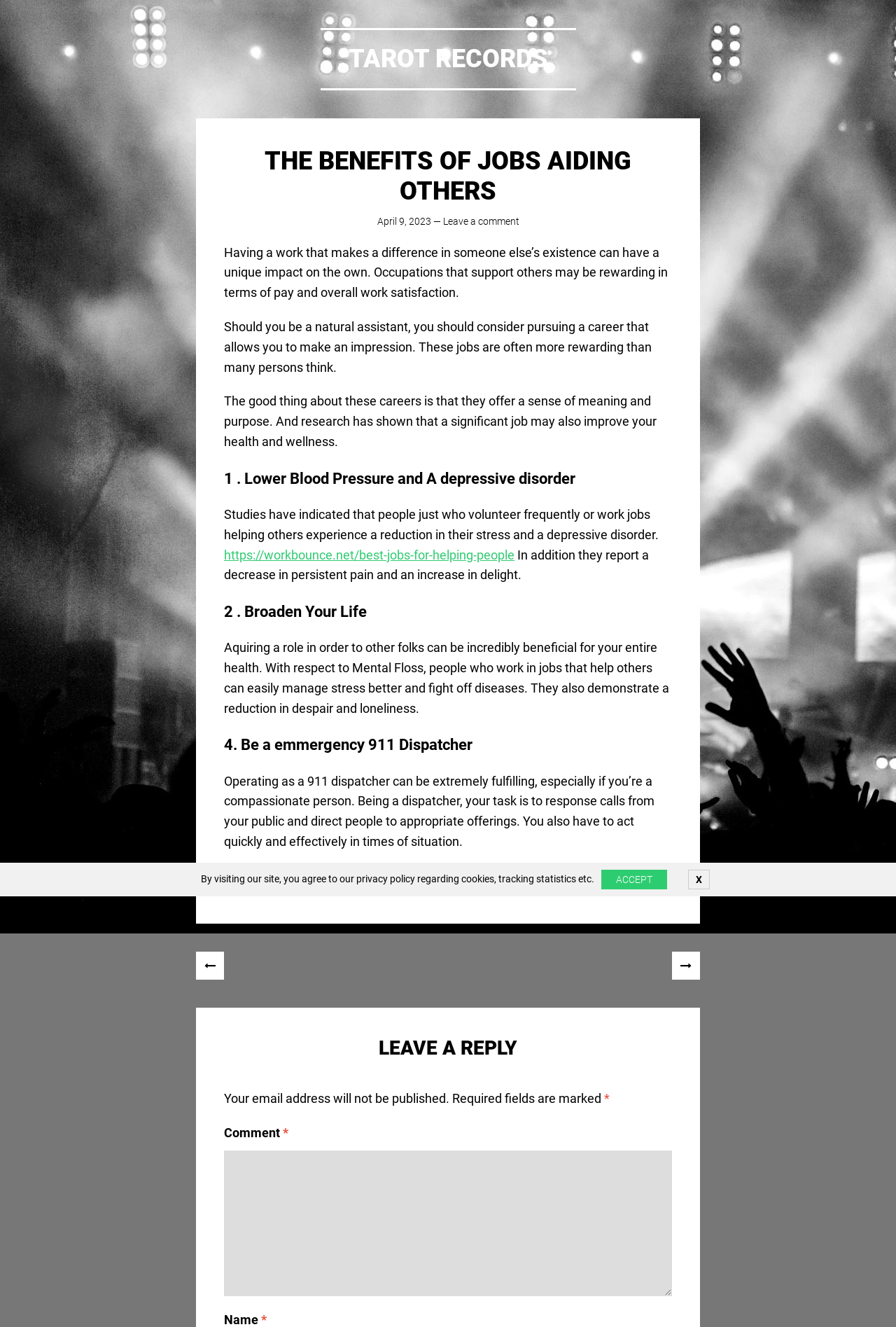Pinpoint the bounding box coordinates of the element that must be clicked to accomplish the following instruction: "Click the link to learn more about jobs for helping people". The coordinates should be in the format of four float numbers between 0 and 1, i.e., [left, top, right, bottom].

[0.25, 0.412, 0.574, 0.423]